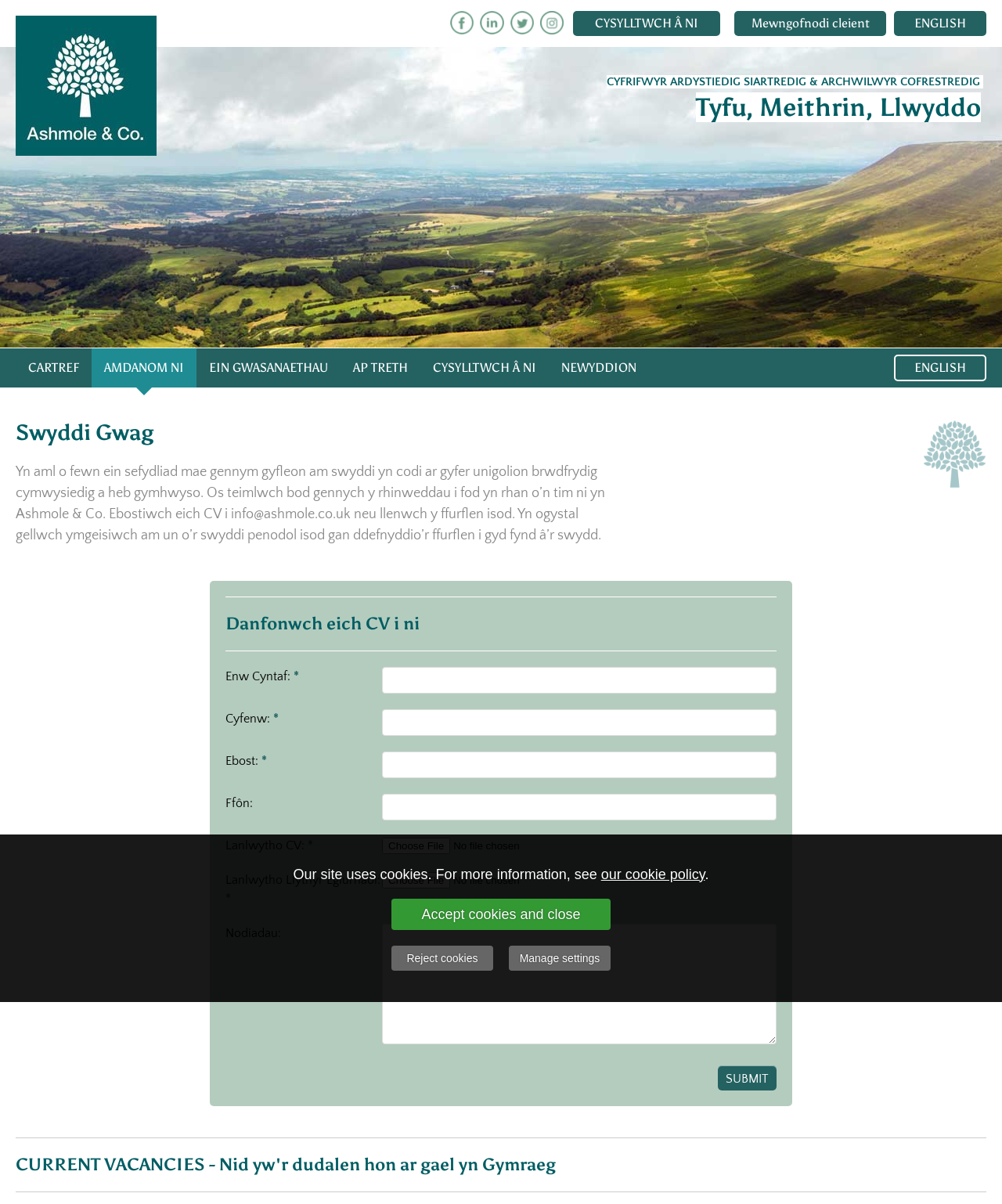Provide a thorough description of the webpage's content and layout.

This webpage is about job vacancies, with a focus on a specific company, Ashmole & Co. At the top, there are several links, including "CYSYLLTWCH Â NI", "Mewngofnodi cleient", and "ENGLISH", which suggest that the website is bilingual, with options to switch between Welsh and English. 

Below the links, there is a horizontal menu bar with several menu items, including "CARTREF", "AMDANOM NI", "EIN GWASANAETHAU", "AP TRETH", "CYSYLLTWCH Â NI", and "NEWYDDION". 

The main content of the webpage is divided into two sections. The first section has a heading "Swyddi Gwag" (which means "Vacant Jobs" in Welsh) and a paragraph of text that describes the company's job opportunities and invites users to submit their CVs. 

The second section is a job application form, which includes fields for first name, last name, email, phone number, and CV upload, as well as a button to submit the application. 

At the bottom of the page, there is a section with a heading "CURRENT VACANCIES" that appears to be a notice about the unavailability of the page in Welsh. Below this, there is a notice about the website's use of cookies, with links to the cookie policy and options to accept, reject, or manage cookies.